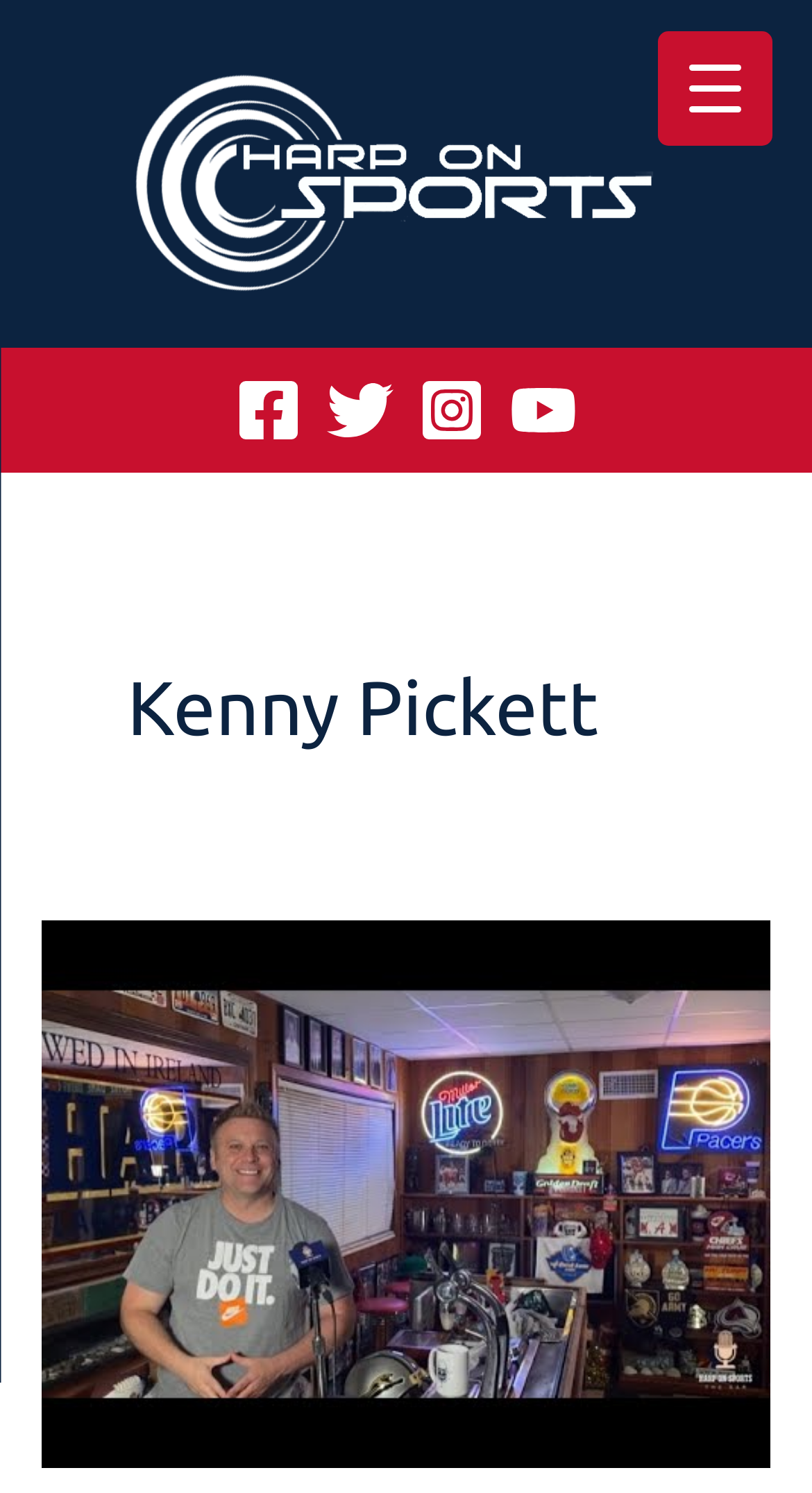Bounding box coordinates are to be given in the format (top-left x, top-left y, bottom-right x, bottom-right y). All values must be floating point numbers between 0 and 1. Provide the bounding box coordinate for the UI element described as: About Us

None